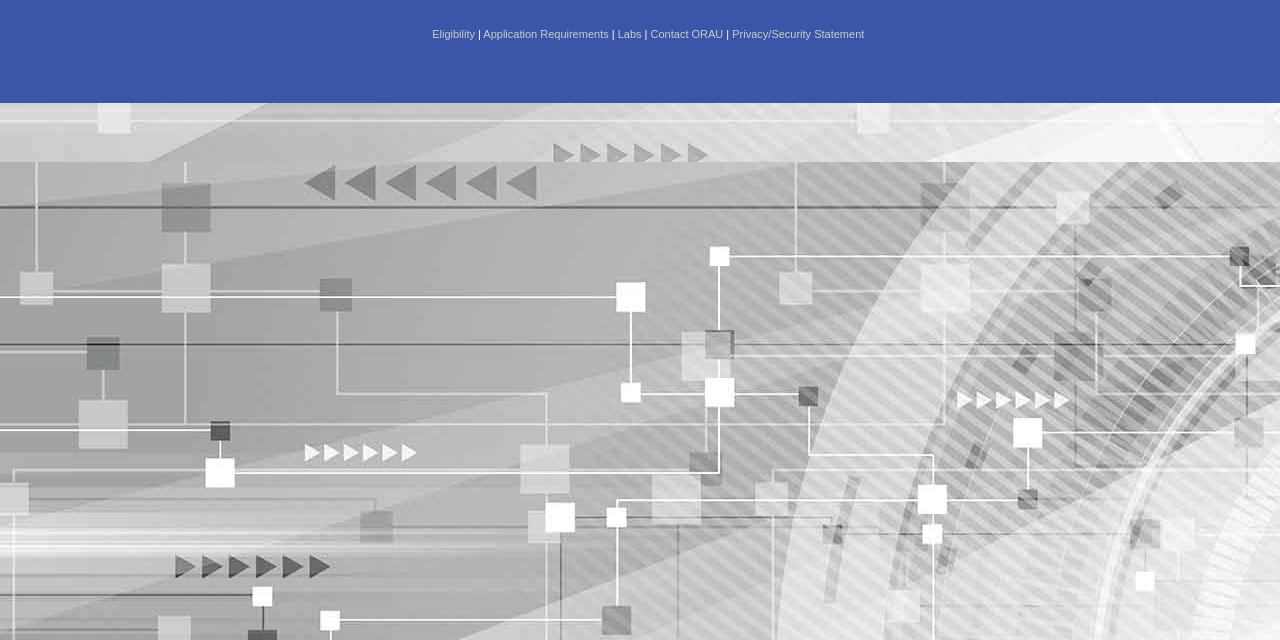Locate and provide the bounding box coordinates for the HTML element that matches this description: "Eligibility".

[0.338, 0.043, 0.371, 0.062]